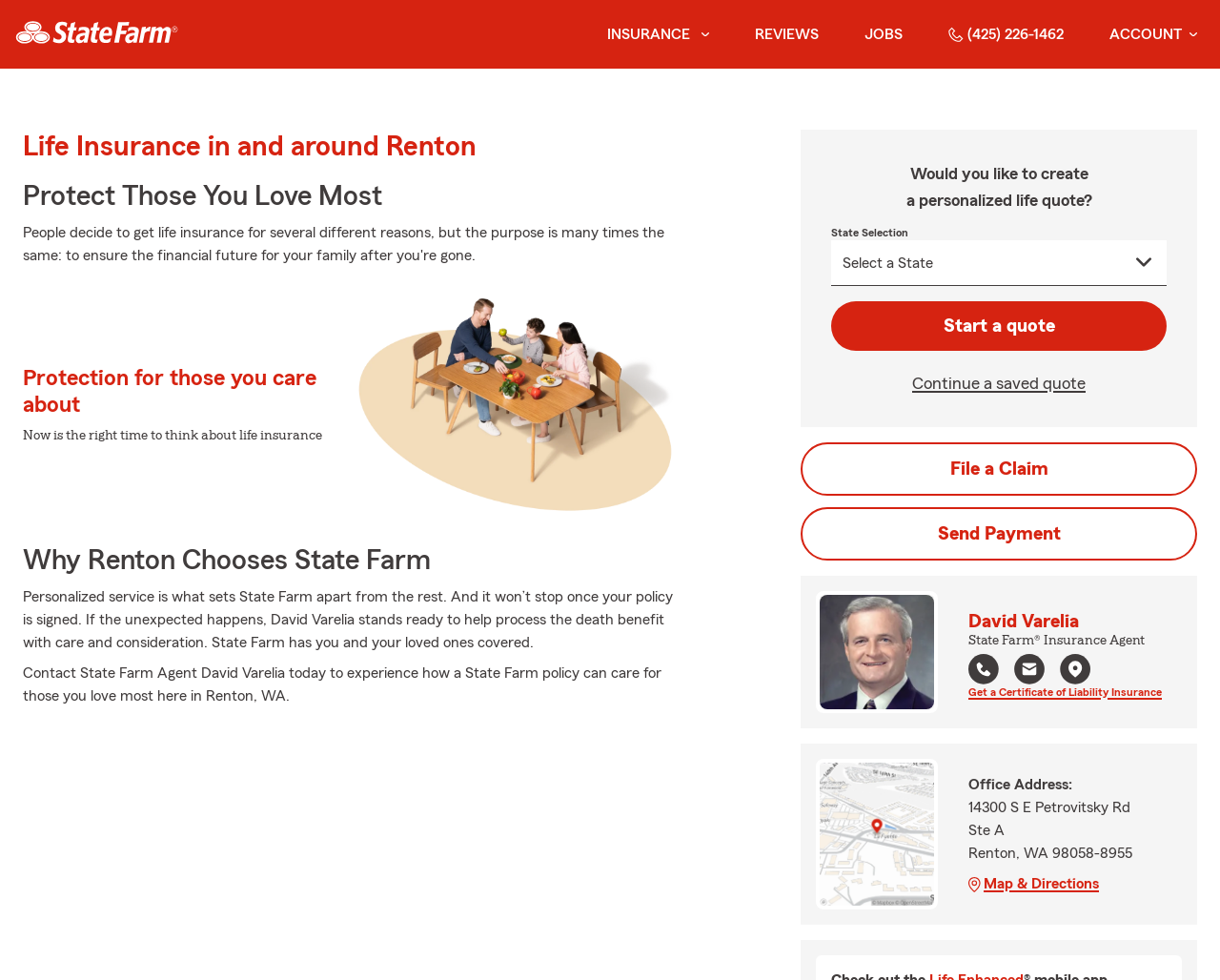Please extract and provide the main headline of the webpage.

Life Insurance in and around Renton